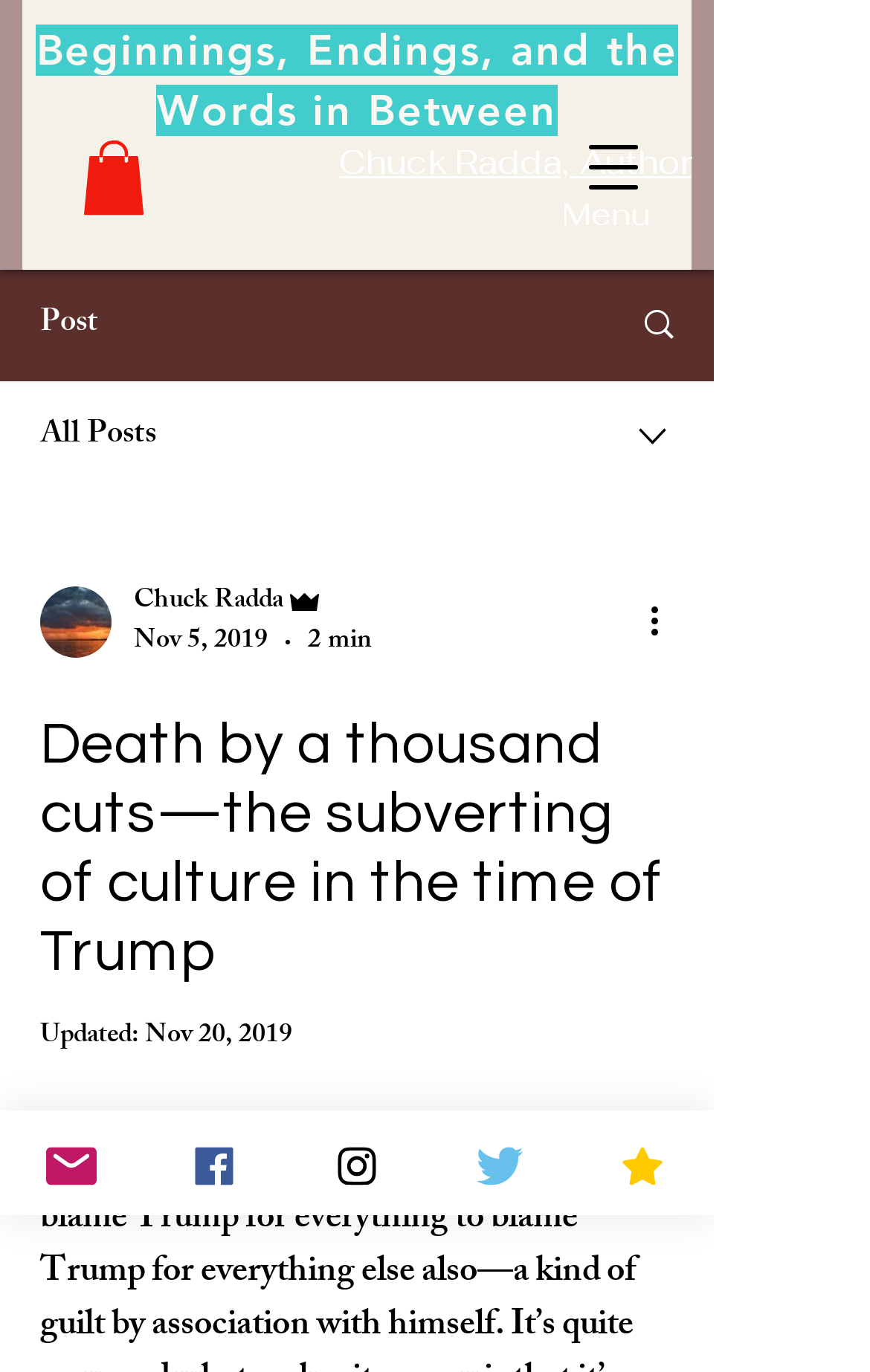Please identify the bounding box coordinates of the element that needs to be clicked to perform the following instruction: "Open navigation menu".

[0.641, 0.082, 0.769, 0.163]